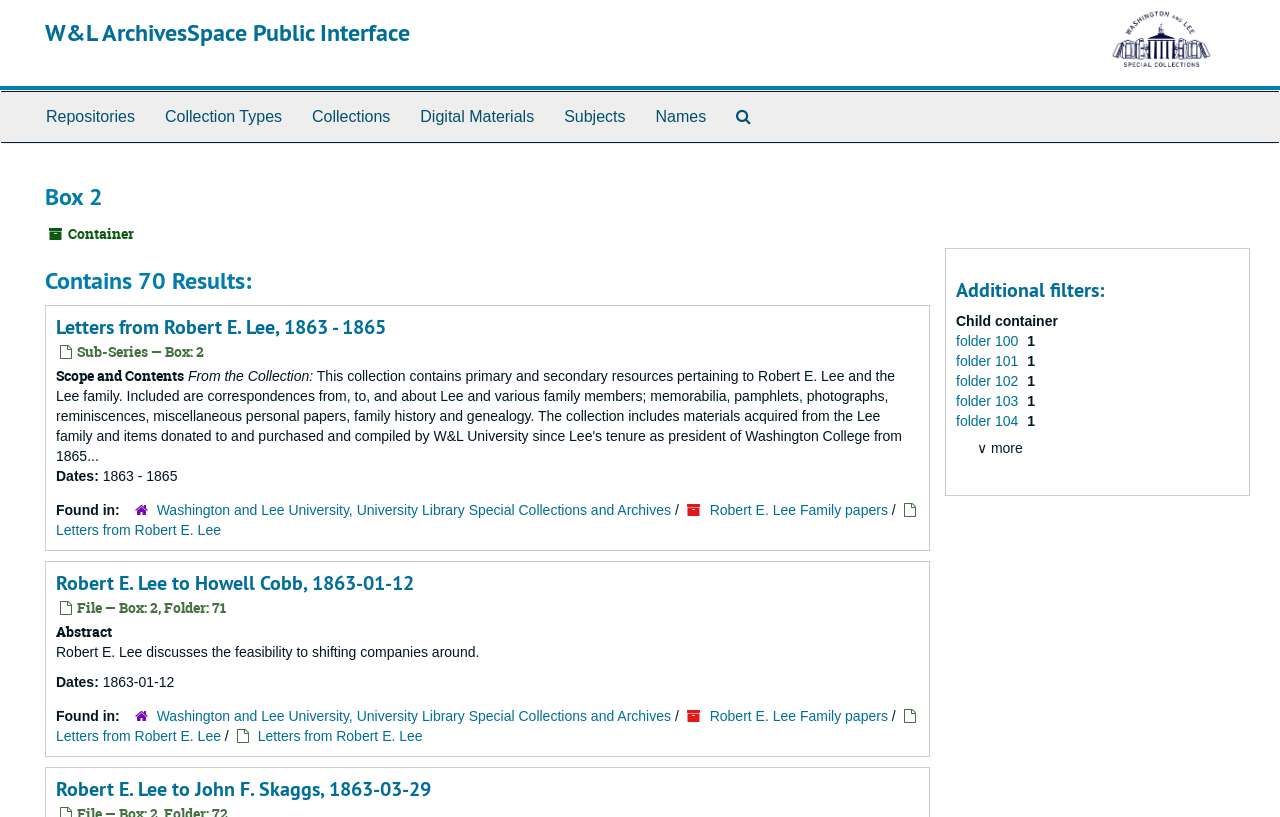Find and specify the bounding box coordinates that correspond to the clickable region for the instruction: "View the 'Robert E. Lee to Howell Cobb, 1863-01-12' letter".

[0.044, 0.697, 0.323, 0.729]